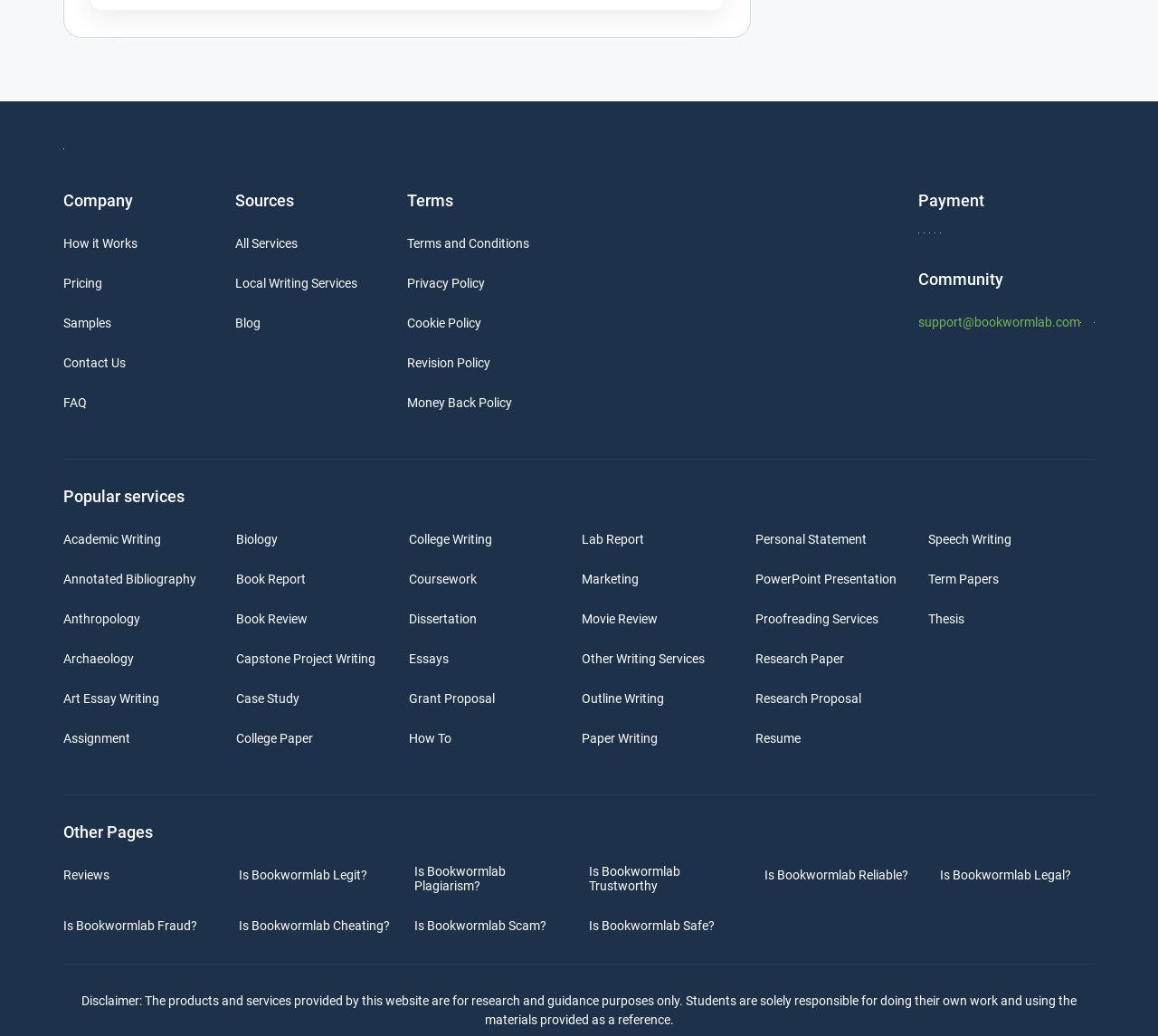Please identify the bounding box coordinates of the area that needs to be clicked to fulfill the following instruction: "Click on 'How it Works'."

[0.055, 0.228, 0.119, 0.242]